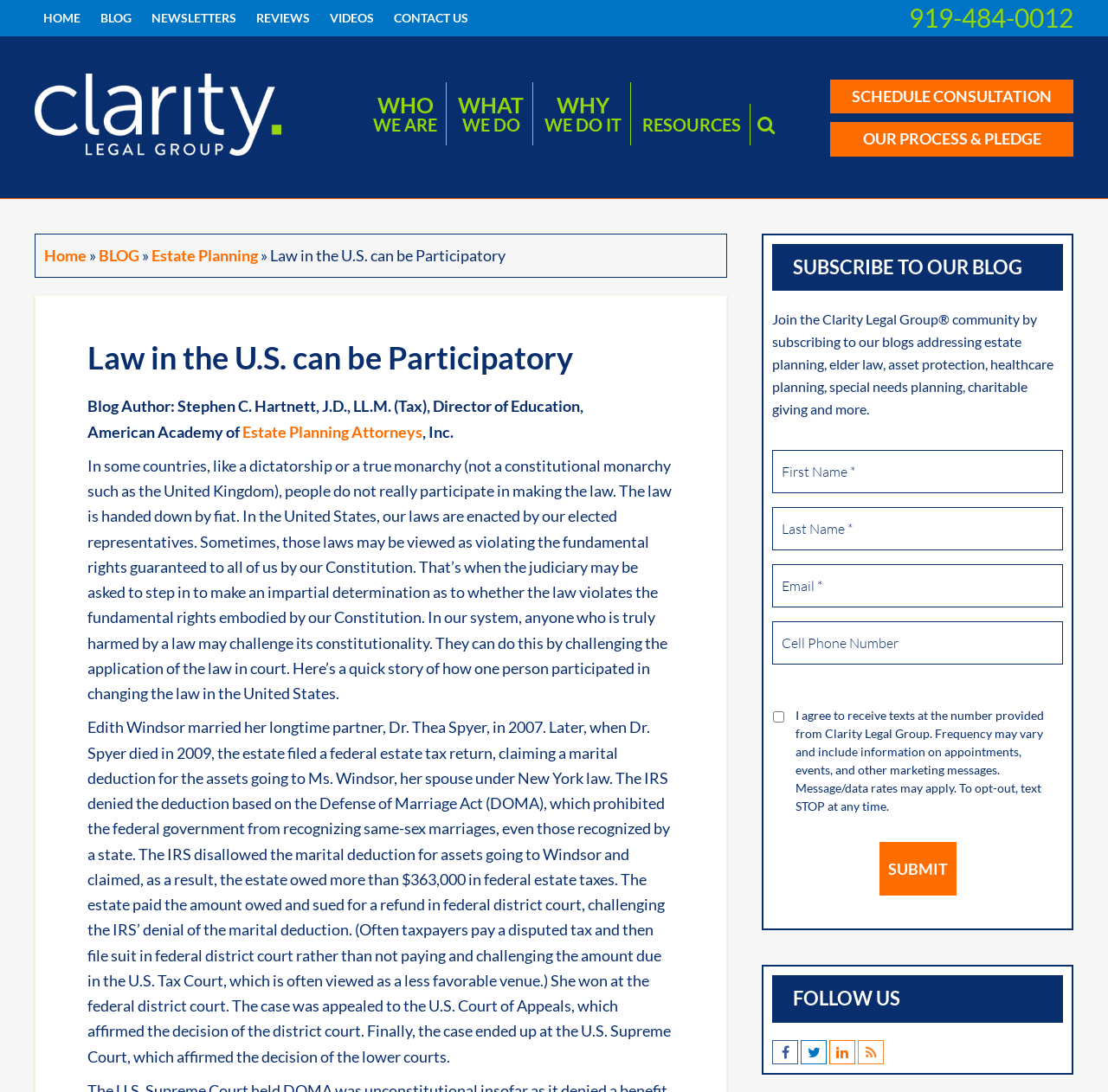Please locate the bounding box coordinates of the element's region that needs to be clicked to follow the instruction: "Click on the 'Facebook' link". The bounding box coordinates should be provided as four float numbers between 0 and 1, i.e., [left, top, right, bottom].

[0.697, 0.952, 0.72, 0.974]